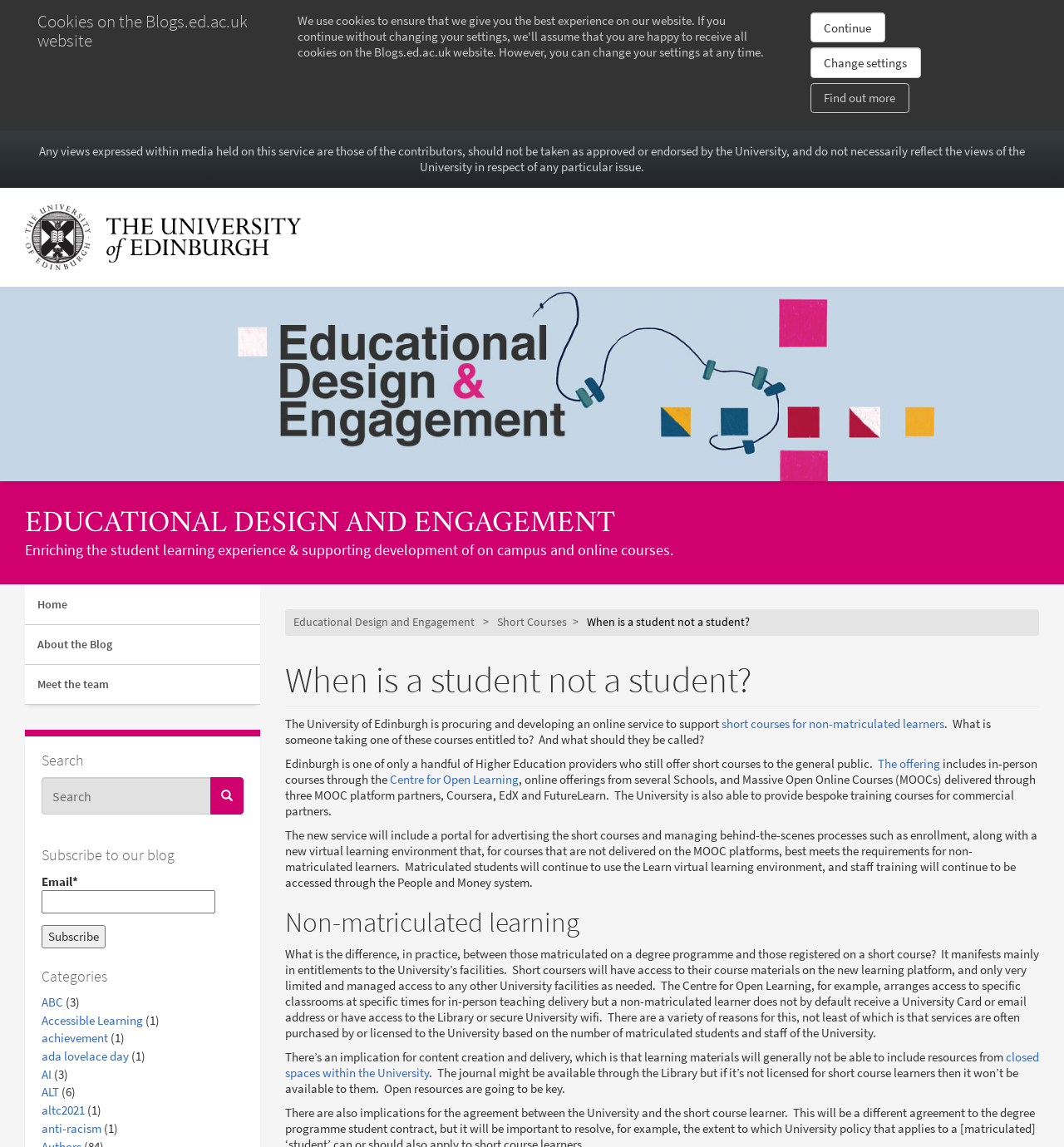What type of courses are offered through the Centre for Open Learning?
Provide a detailed answer to the question using information from the image.

I found the answer by reading the text on the webpage, which mentions that the Centre for Open Learning offers in-person courses. This suggests that the type of courses offered through this centre are in-person courses.